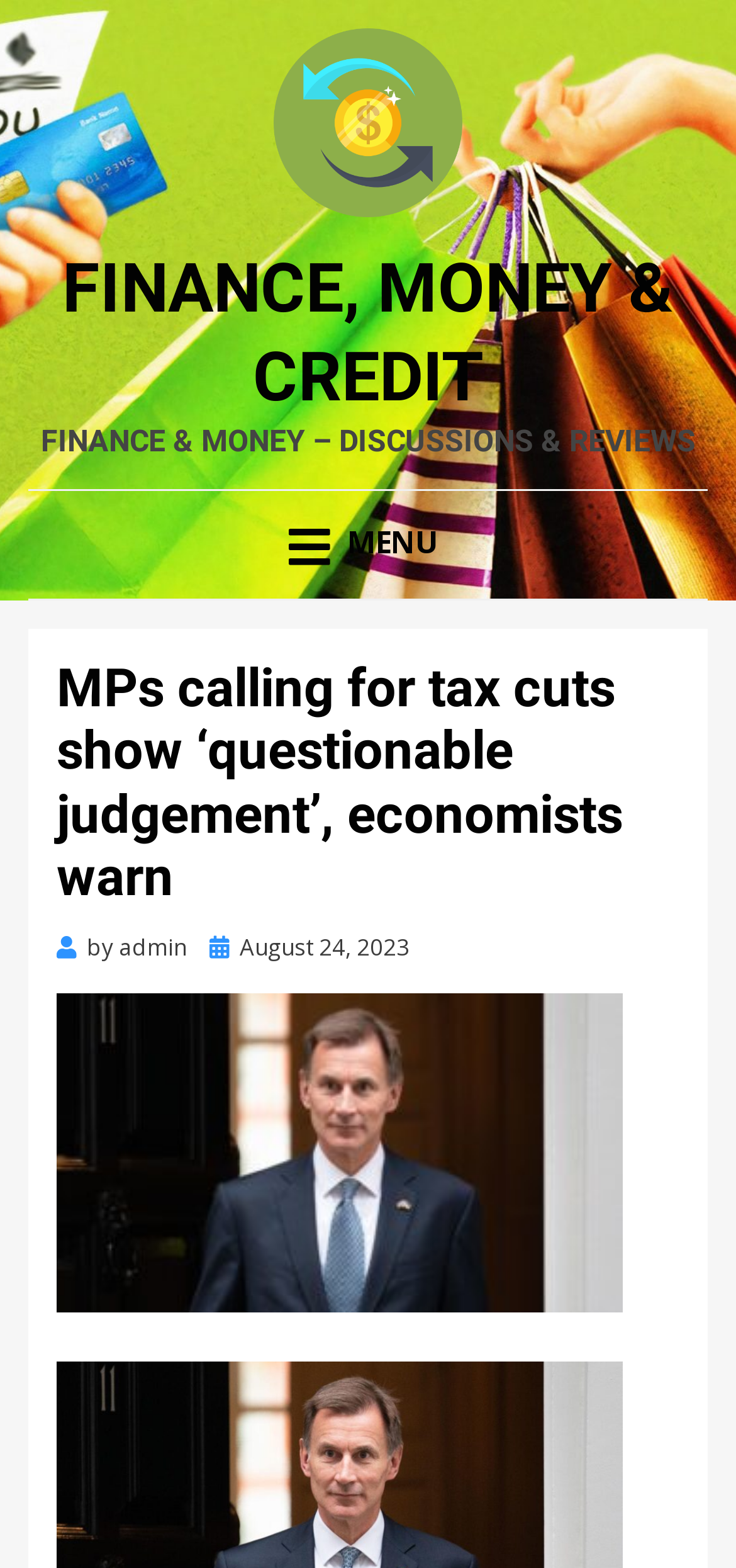Using the elements shown in the image, answer the question comprehensively: What is the category of the article?

Based on the link 'Finance, Money & Credit' at the top of the webpage, it can be inferred that the article belongs to the category of Finance, Money & Credit.